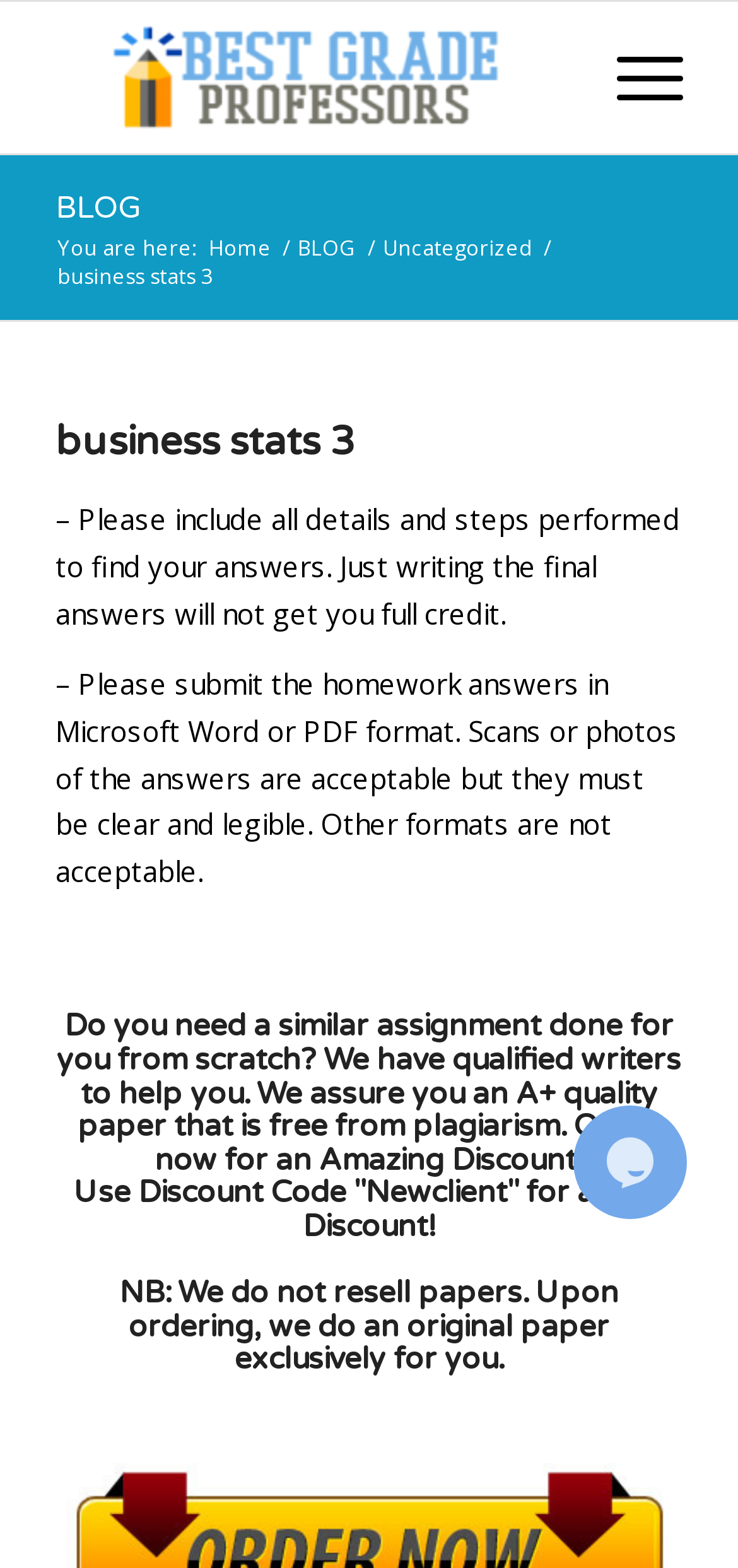Can you find and generate the webpage's heading?

business stats 3